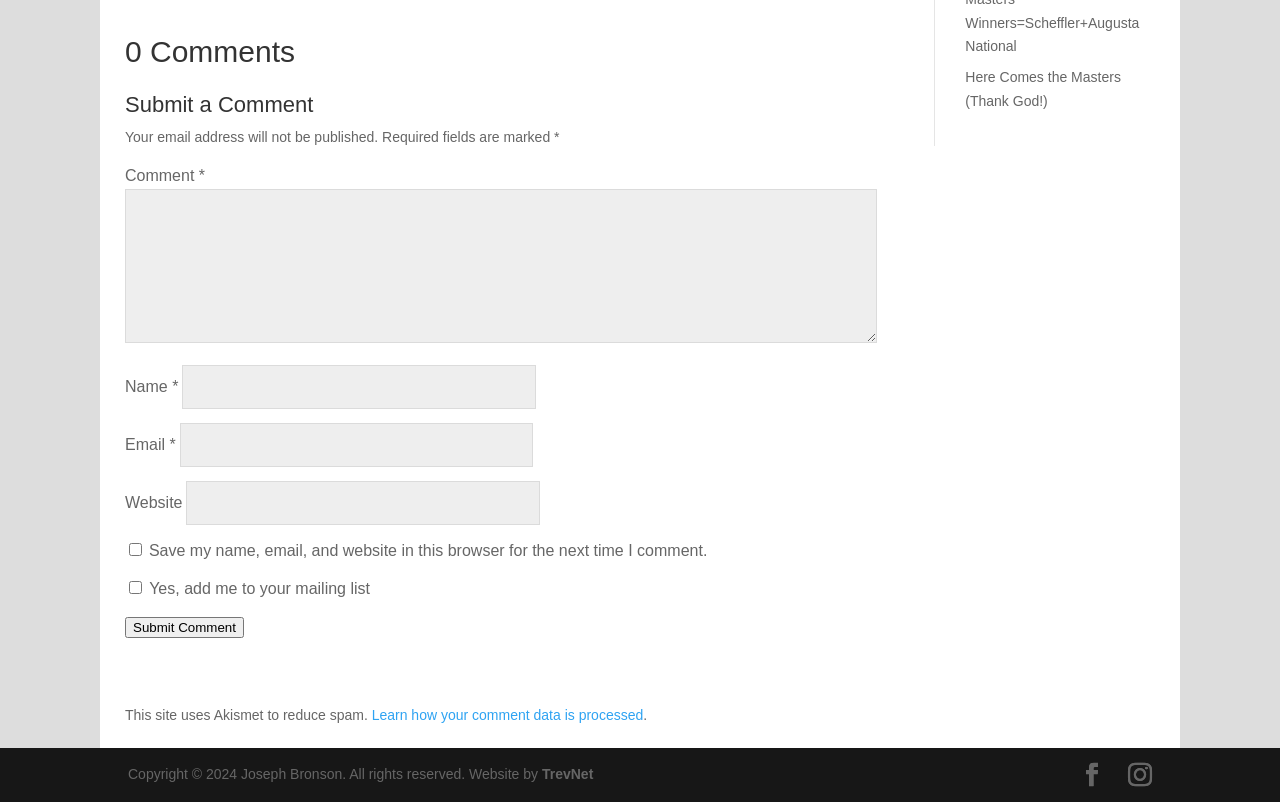Determine the bounding box coordinates for the UI element with the following description: "Submit Comment". The coordinates should be four float numbers between 0 and 1, represented as [left, top, right, bottom].

[0.098, 0.77, 0.191, 0.796]